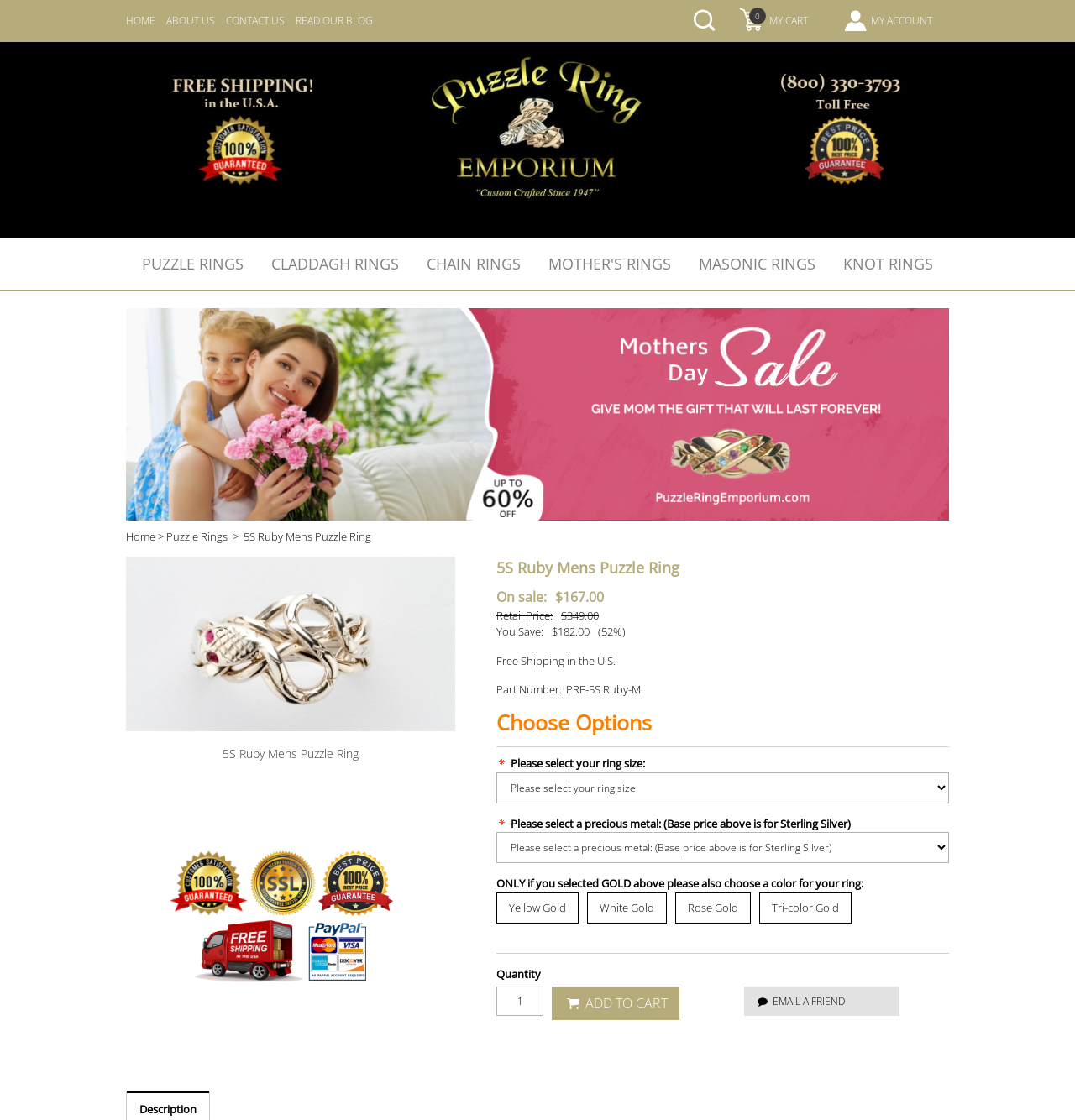Describe all visible elements and their arrangement on the webpage.

This webpage is an e-commerce page for a specific product, the 5S Ruby Men's Puzzle Ring. At the top, there is a navigation menu with links to 'HOME', 'ABOUT US', 'CONTACT US', 'READ OUR BLOG', and 'MY CART 0', along with a search icon and a 'MY ACCOUNT' link. Below the navigation menu, there is a large image of the puzzle ring, accompanied by a heading that reads '5S Ruby Men's Puzzle Ring'.

On the left side of the page, there is a menu with links to different categories of rings, including 'PUZZLE RINGS', 'CLADDAGH RINGS', 'CHAIN RINGS', 'MOTHER'S RINGS', 'MASONIC RINGS', and 'KNOT RINGS'. Below this menu, there is a large image that spans the width of the page.

The main content of the page is divided into two sections. The left section displays the product information, including the price, retail price, and savings. There is also a section that displays the product's part number and a message about free shipping in the U.S.

The right section of the page is dedicated to choosing options for the product. There are dropdown menus to select the ring size and precious metal, as well as options to choose a color for the ring if gold is selected. Below these options, there is a quantity textbox and an 'ADD TO CART' button. There is also an 'EMAIL A FRIEND' button.

At the bottom of the page, there are several trust badges, including 'Satisfaction Guarantee', 'SSL Secure Site', 'Best Price Guarantee', 'Free Shipping', and 'Credit Cards Accepted'.